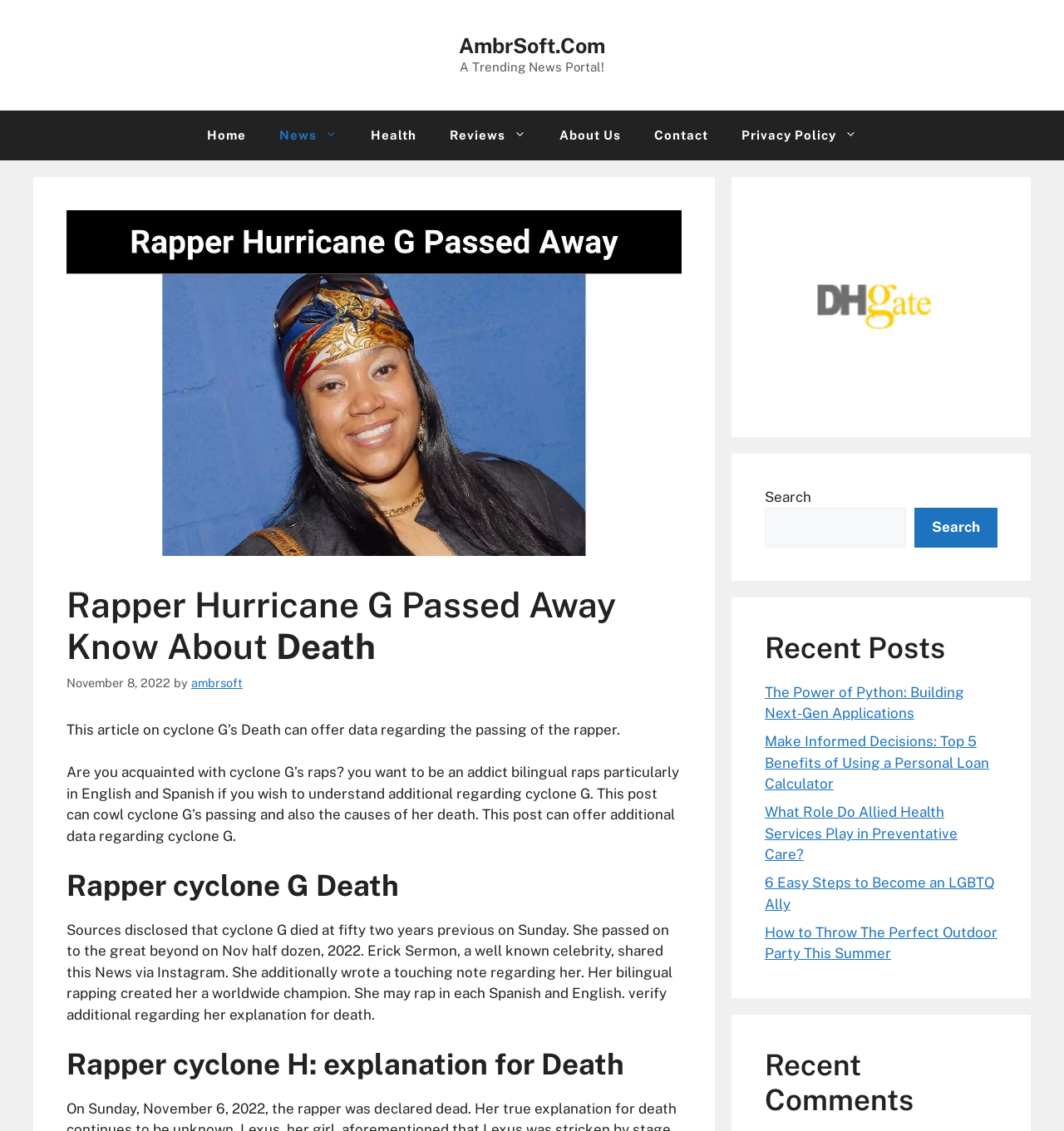Identify the bounding box coordinates of the clickable region to carry out the given instruction: "Click the 'Home' link".

[0.179, 0.097, 0.247, 0.141]